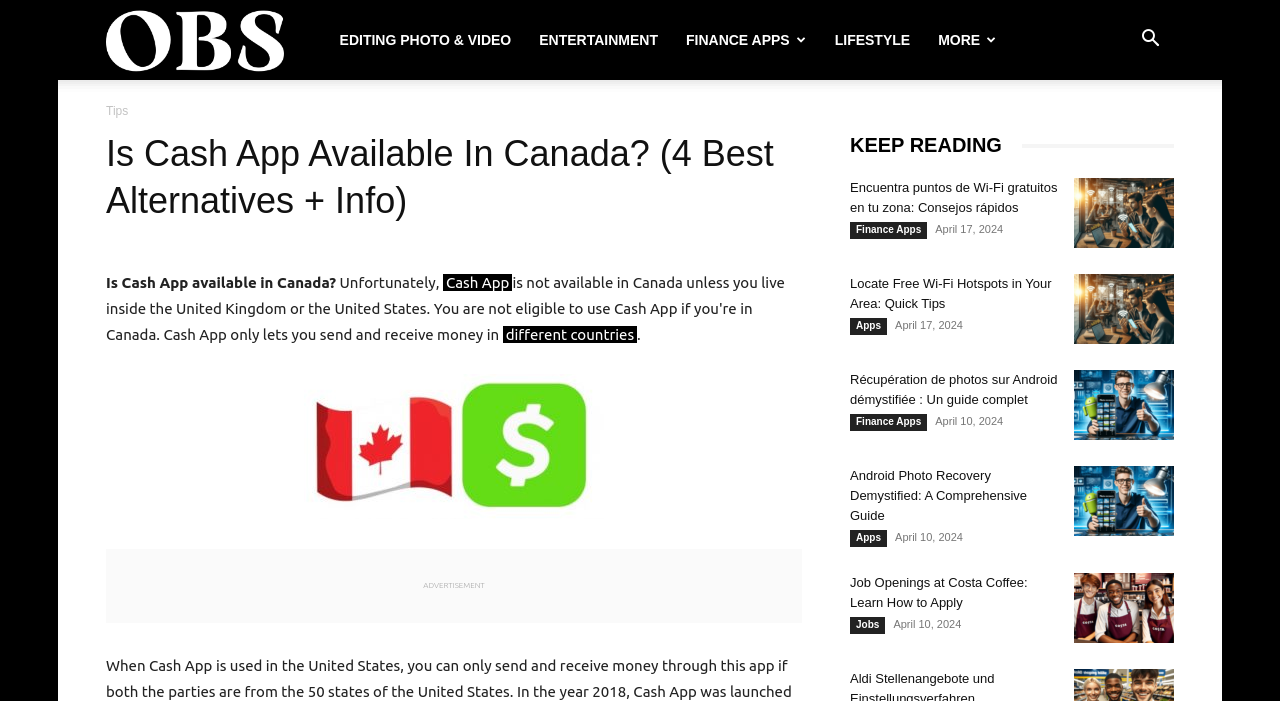Respond with a single word or phrase for the following question: 
What are the alternatives to Cash App mentioned on the webpage?

4 Best Alternatives